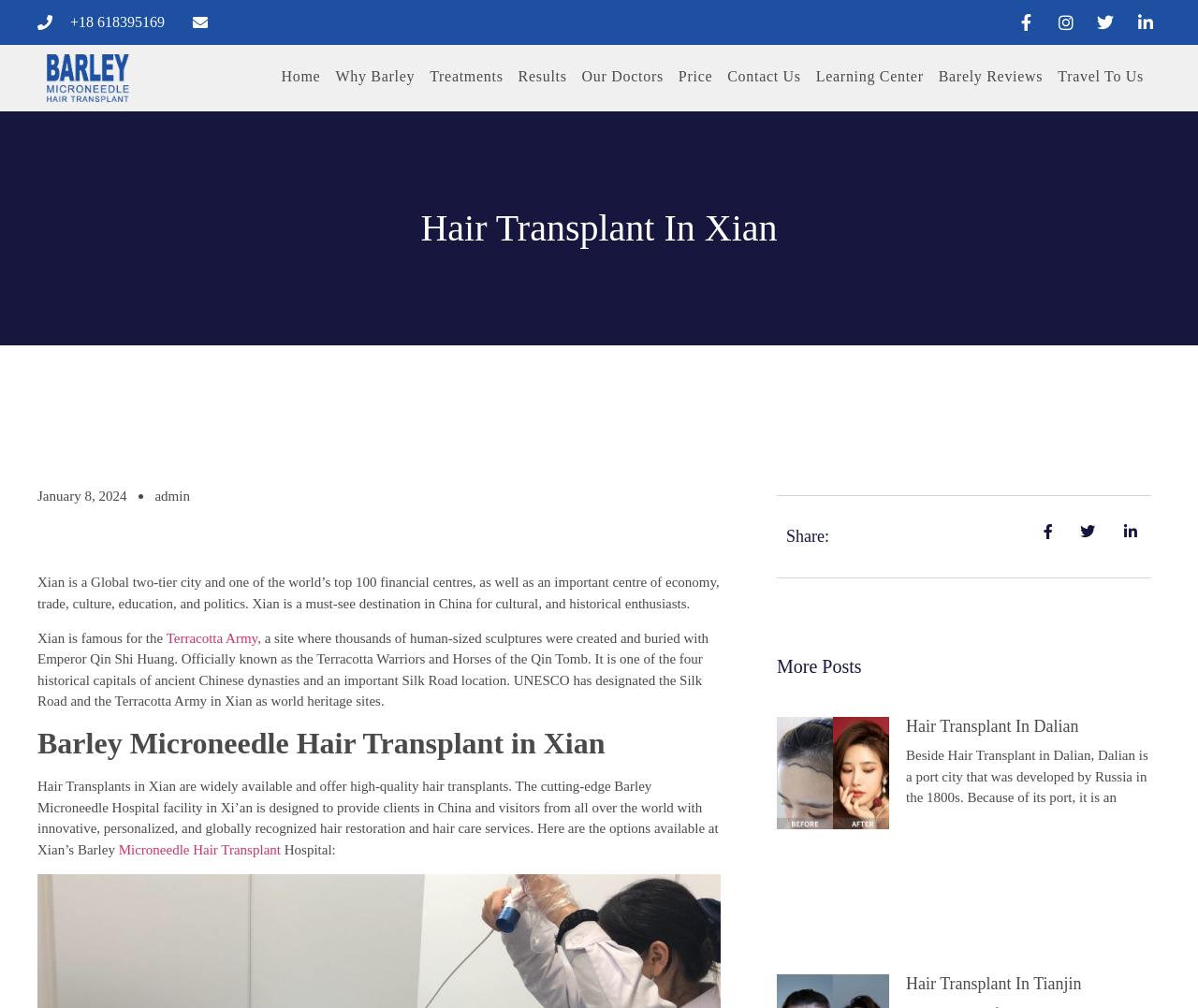Specify the bounding box coordinates of the area that needs to be clicked to achieve the following instruction: "Check the 'Microneedle Hair Transplant' option".

[0.099, 0.835, 0.234, 0.85]